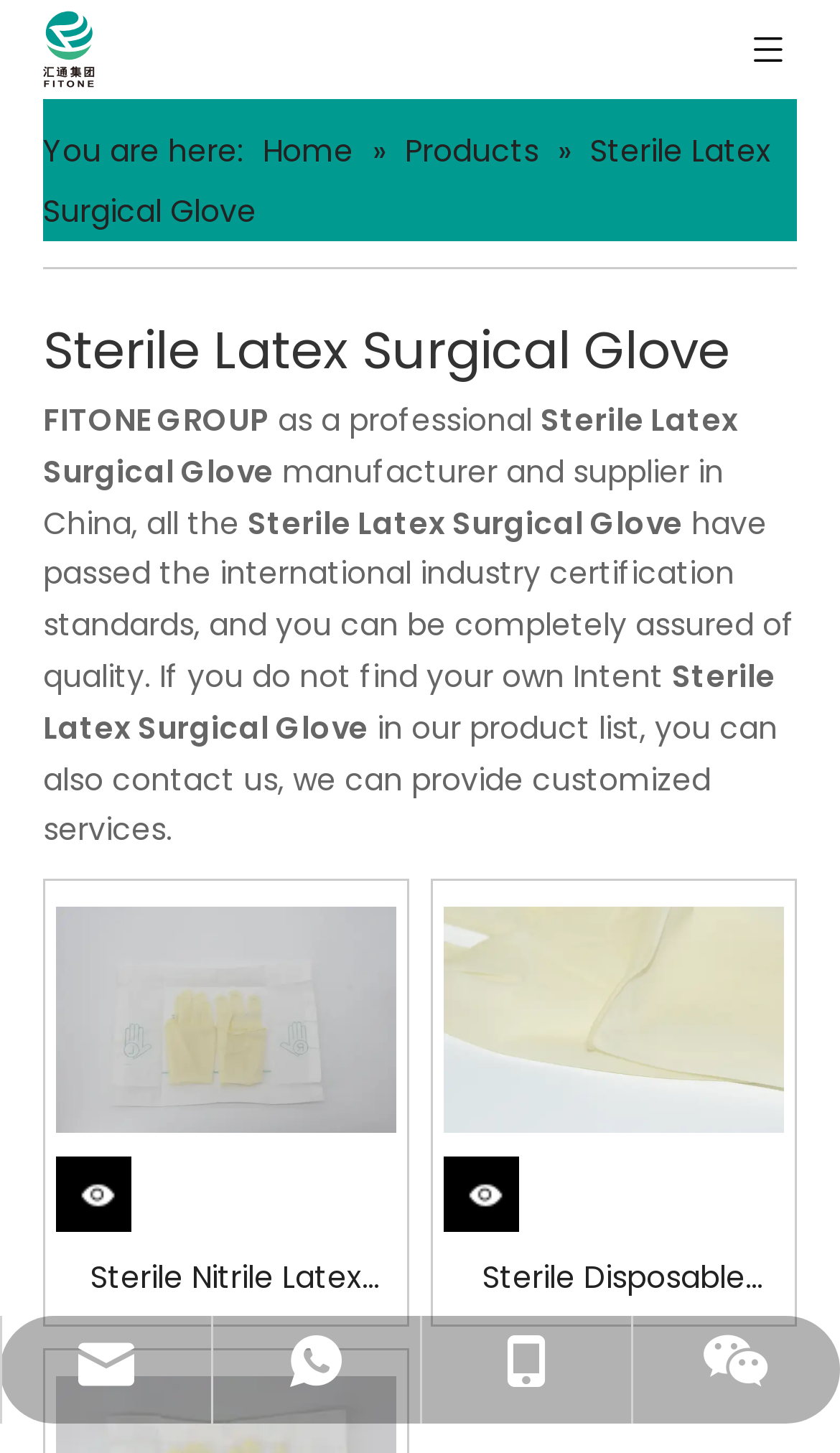Identify the bounding box coordinates for the UI element described as follows: "parent_node: +86-13924408267". Ensure the coordinates are four float numbers between 0 and 1, formatted as [left, top, right, bottom].

[0.503, 0.906, 0.75, 0.98]